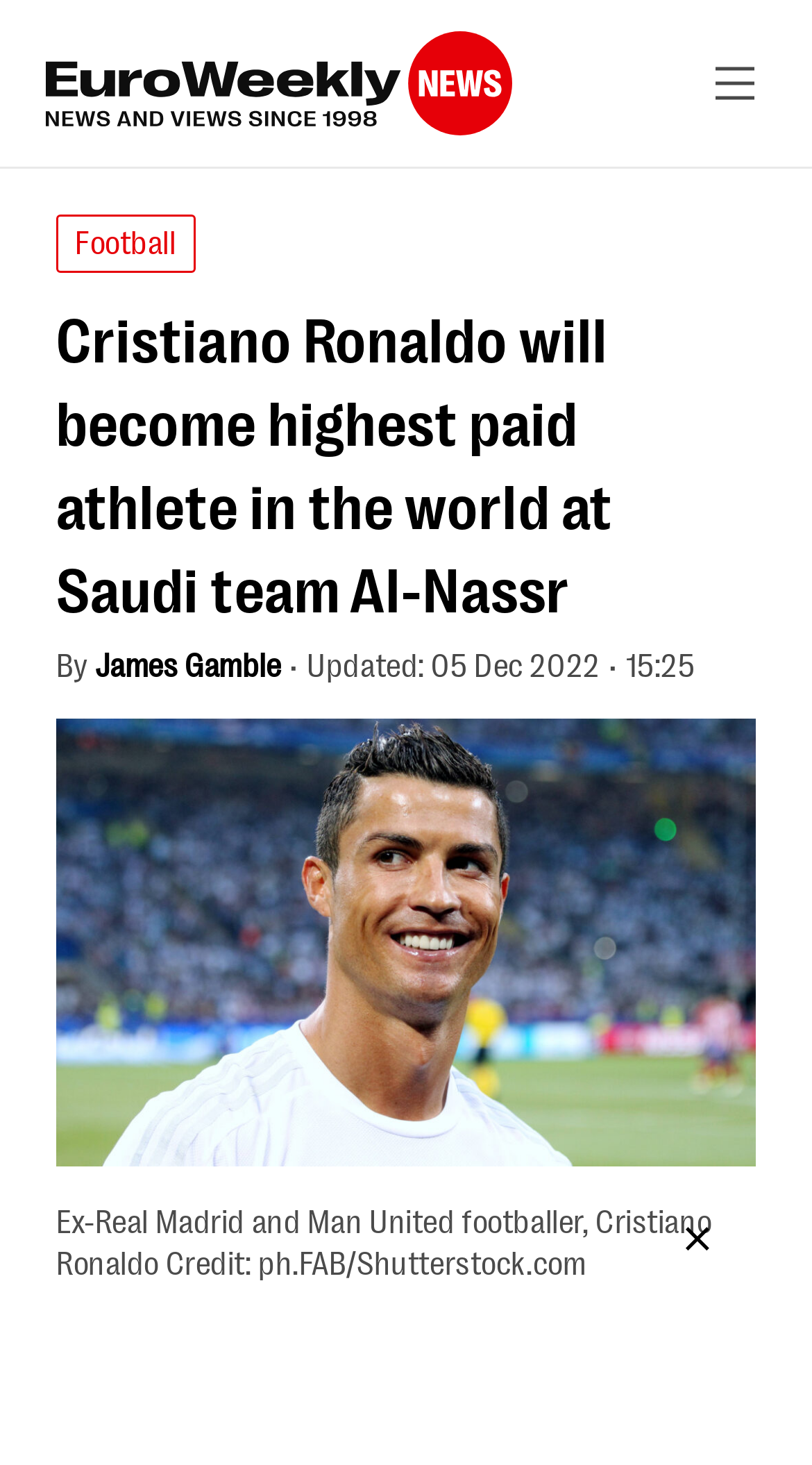Using the details from the image, please elaborate on the following question: What is the date of the article update?

I found the update date by looking at the text that says 'Updated: 05 Dec 2022 • 15:25', which is a common format for indicating the date and time of an article update.